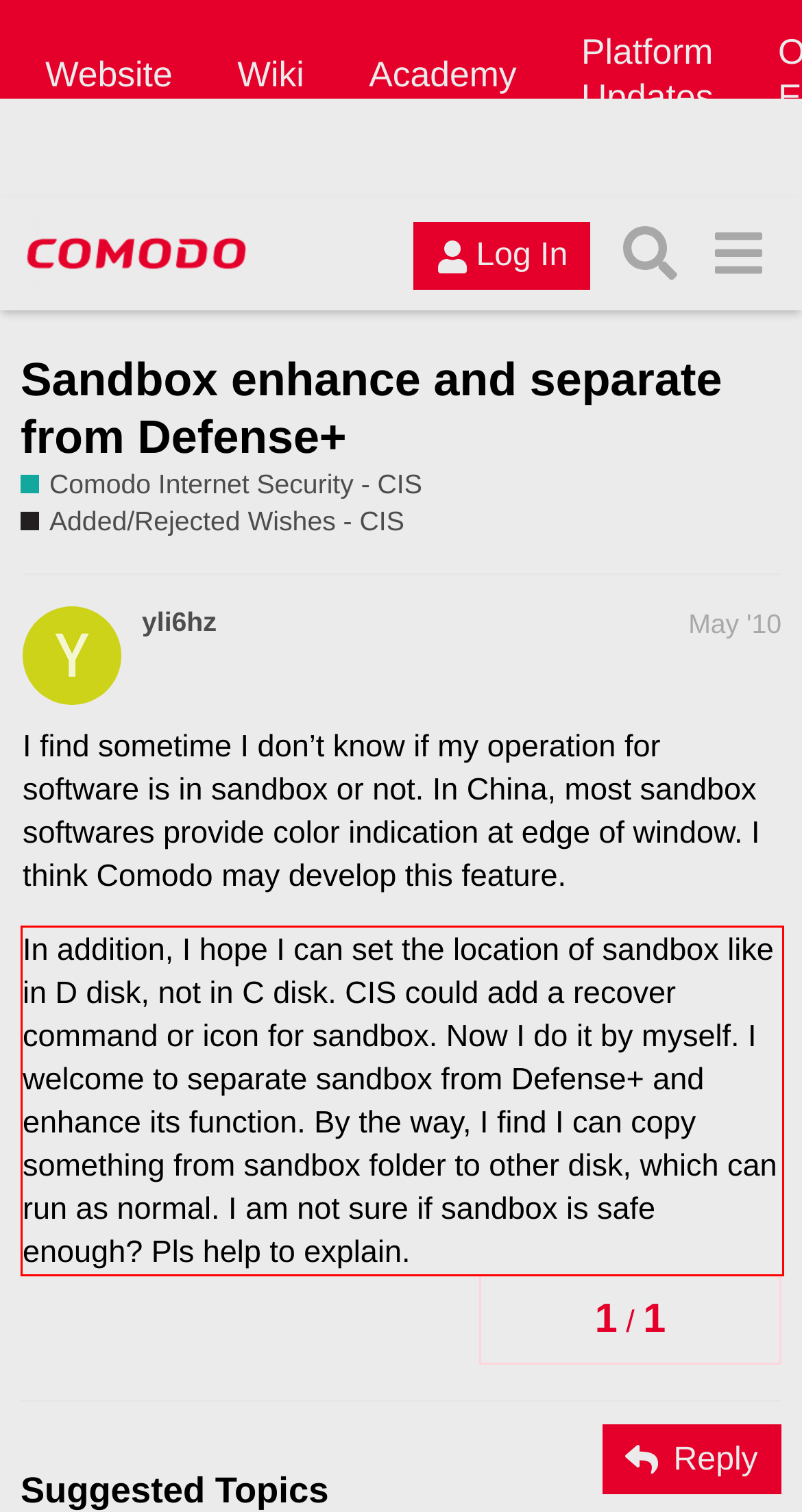Extract and provide the text found inside the red rectangle in the screenshot of the webpage.

In addition, I hope I can set the location of sandbox like in D disk, not in C disk. CIS could add a recover command or icon for sandbox. Now I do it by myself. I welcome to separate sandbox from Defense+ and enhance its function. By the way, I find I can copy something from sandbox folder to other disk, which can run as normal. I am not sure if sandbox is safe enough? Pls help to explain.